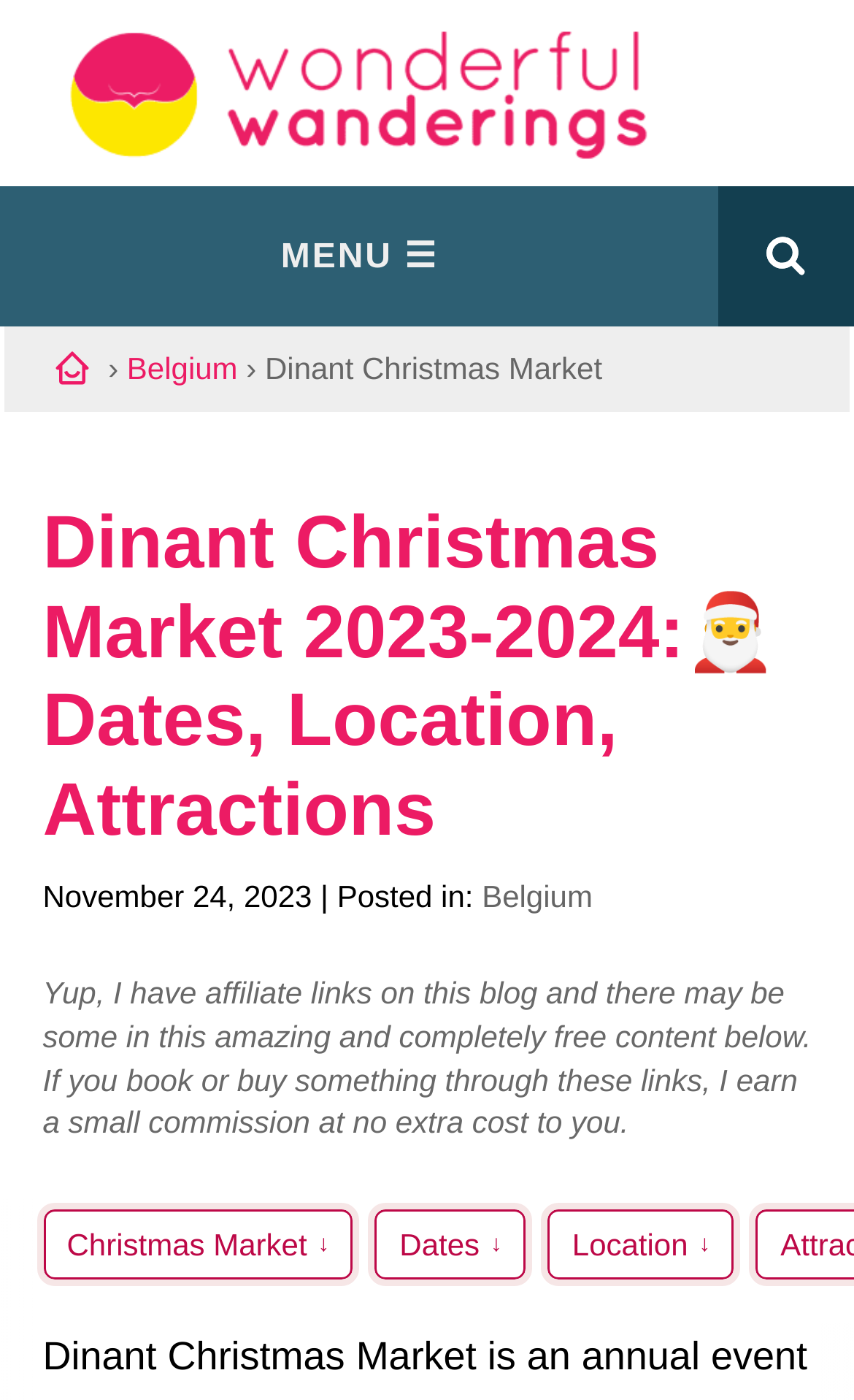Please identify the bounding box coordinates of the area I need to click to accomplish the following instruction: "Review privacy policy".

None